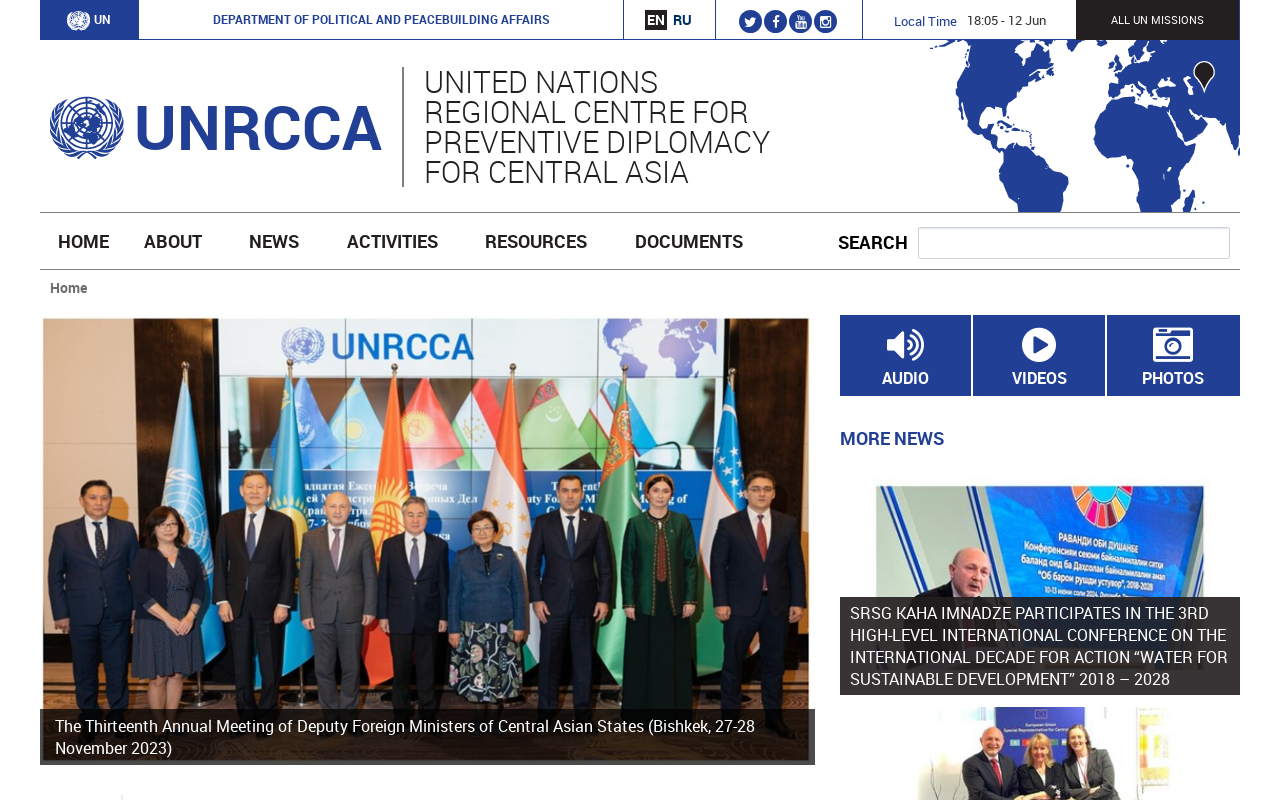Indicate the bounding box coordinates of the element that must be clicked to execute the instruction: "Go to UN homepage". The coordinates should be given as four float numbers between 0 and 1, i.e., [left, top, right, bottom].

[0.052, 0.014, 0.087, 0.034]